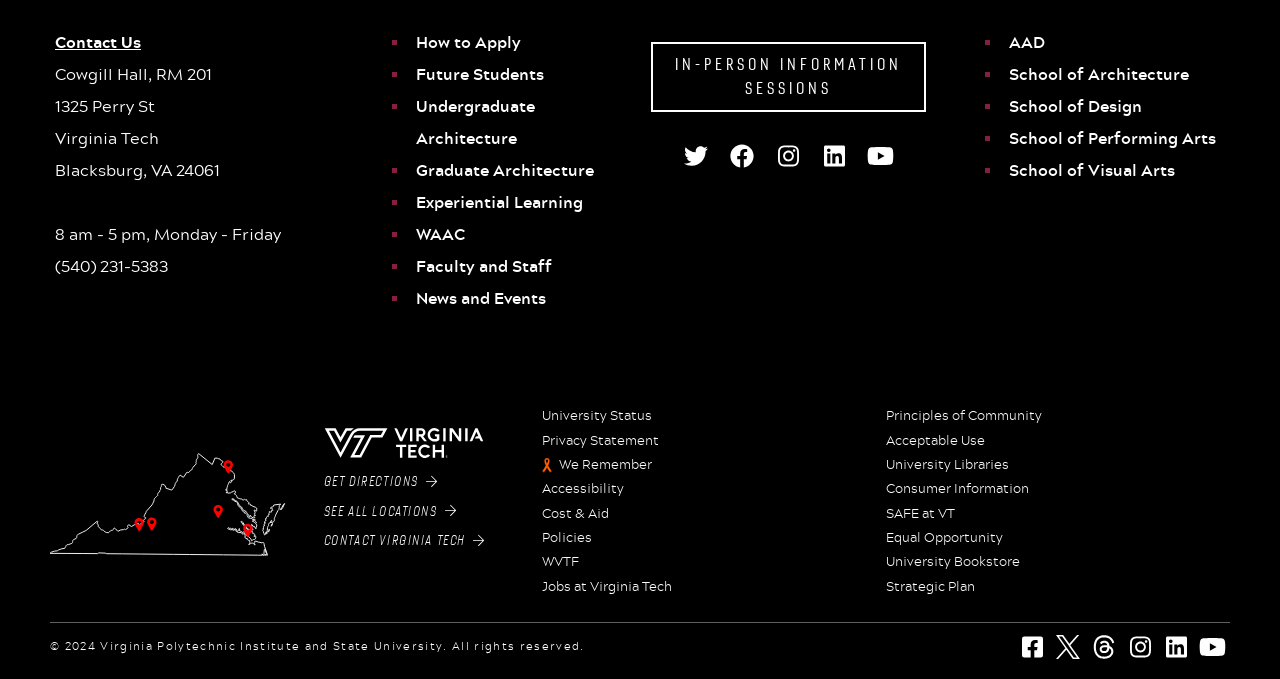Please find the bounding box coordinates of the element that must be clicked to perform the given instruction: "Visit University Libraries". The coordinates should be four float numbers from 0 to 1, i.e., [left, top, right, bottom].

[0.692, 0.672, 0.961, 0.698]